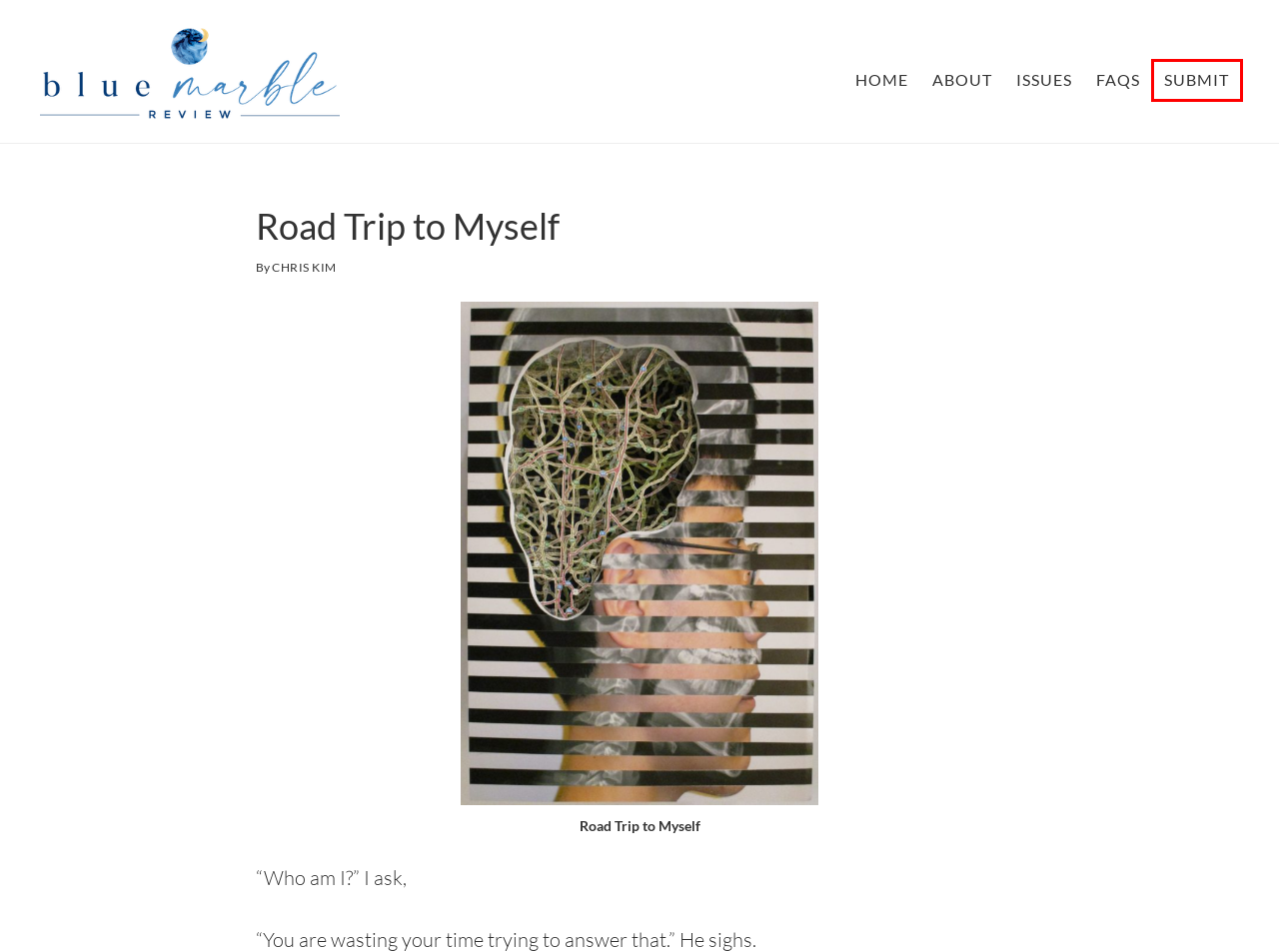You have a screenshot of a webpage with a red bounding box around a UI element. Determine which webpage description best matches the new webpage that results from clicking the element in the bounding box. Here are the candidates:
A. Web Design Services | Professional Web Design & Development
B. FAQs
C. About - Blue Marble Review
D. Issue Nine Archives - Blue Marble Review
E. Make a Donation - Blue Marble Review
F. Blue Marble Review - Literary Journal for Young Writers
G. Submissions - Blue Marble Review
H. Art Archives - Blue Marble Review

G